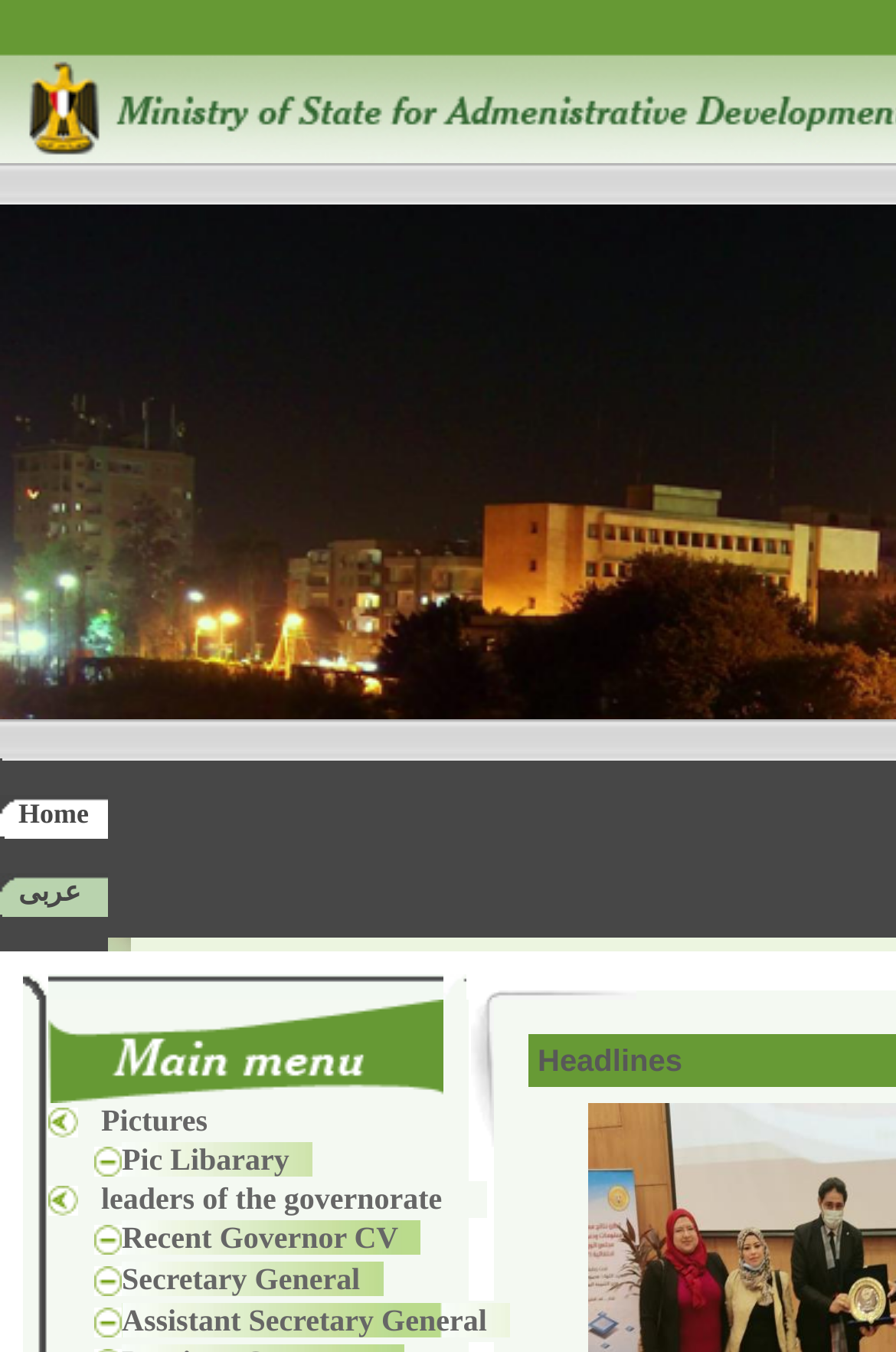Pinpoint the bounding box coordinates of the clickable area necessary to execute the following instruction: "View Pictures". The coordinates should be given as four float numbers between 0 and 1, namely [left, top, right, bottom].

[0.113, 0.816, 0.257, 0.841]